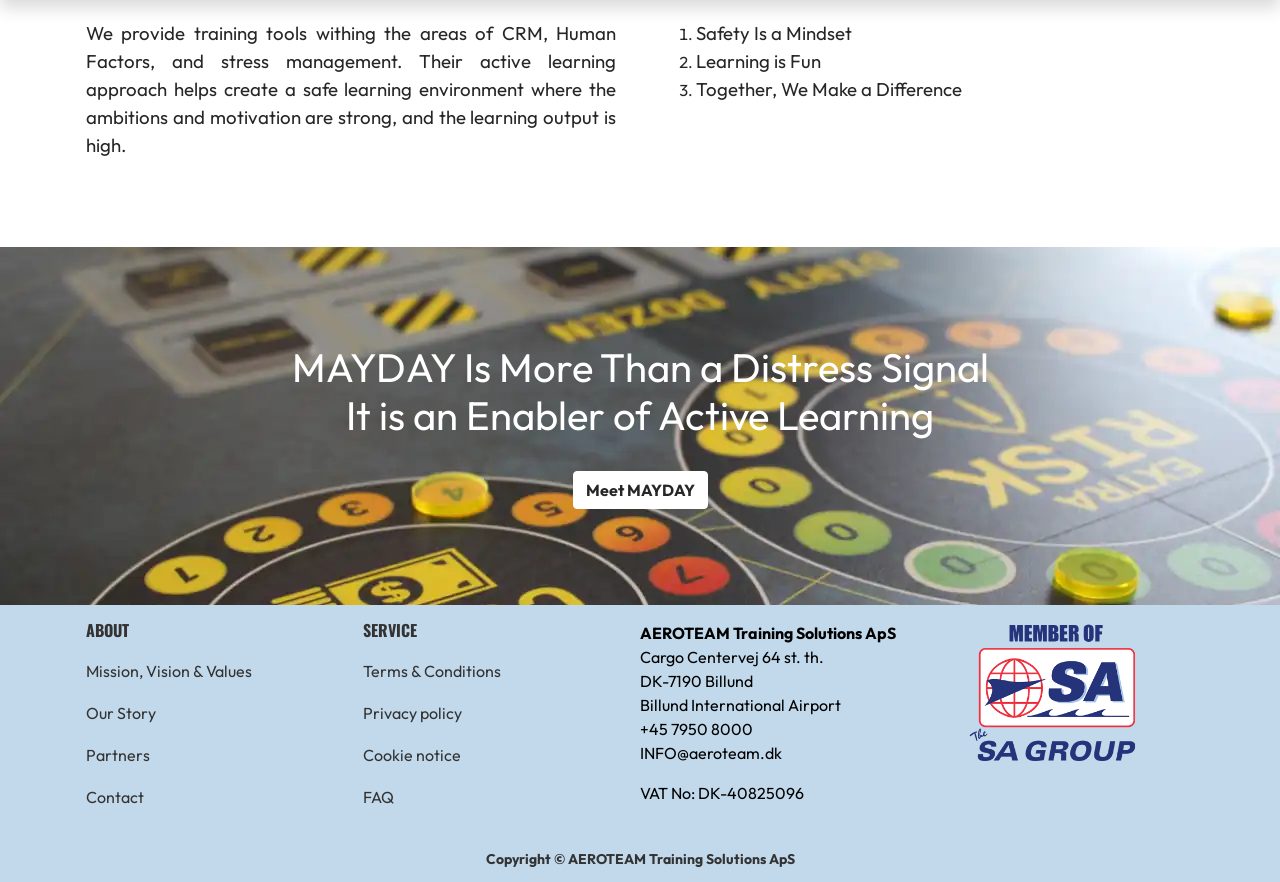Answer the following inquiry with a single word or phrase:
What is the address of the company?

Cargo Centervej 64 st. th., DK-7190 Billund